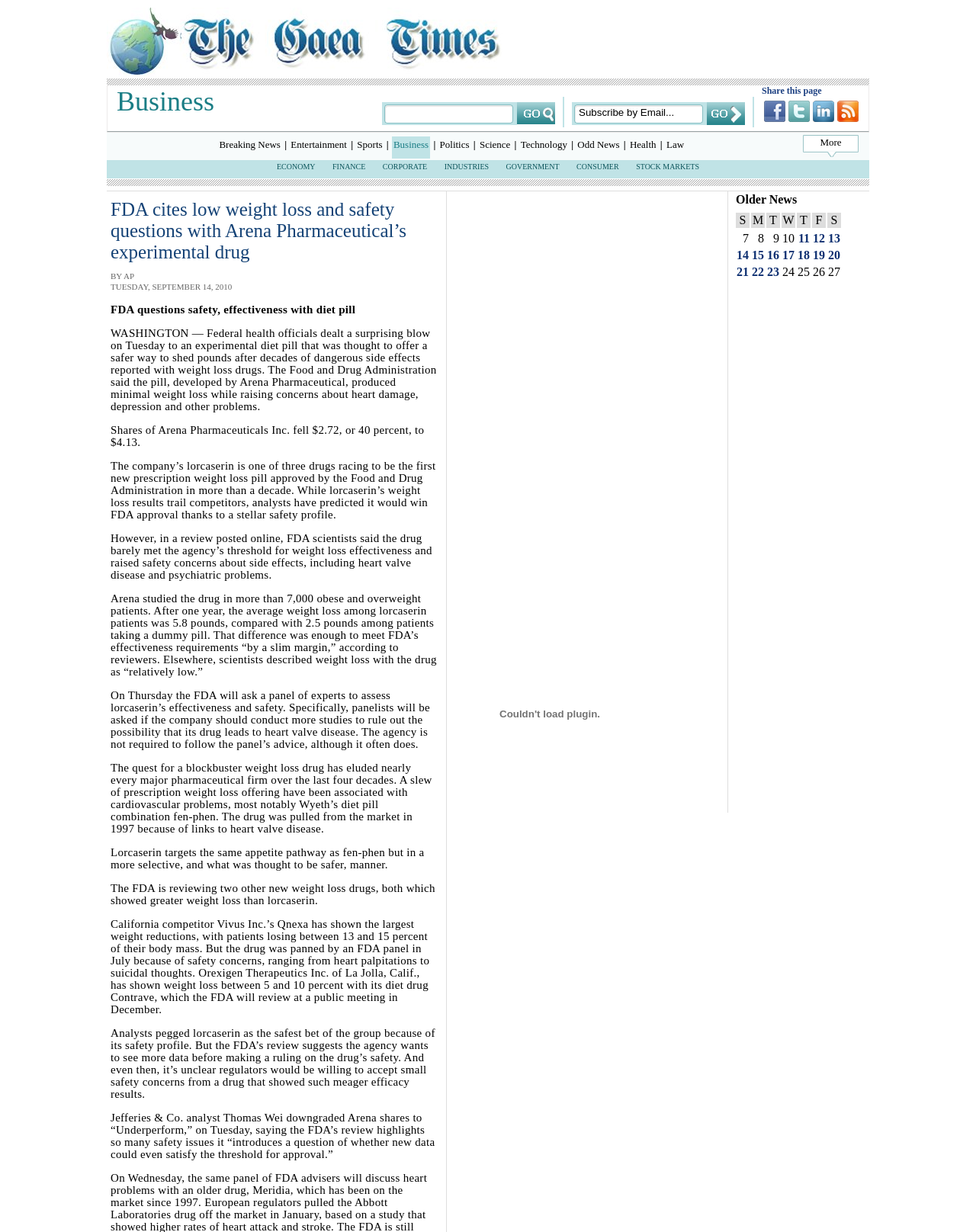Please identify the bounding box coordinates of the element's region that I should click in order to complete the following instruction: "Subscribe by Email". The bounding box coordinates consist of four float numbers between 0 and 1, i.e., [left, top, right, bottom].

[0.591, 0.086, 0.722, 0.097]